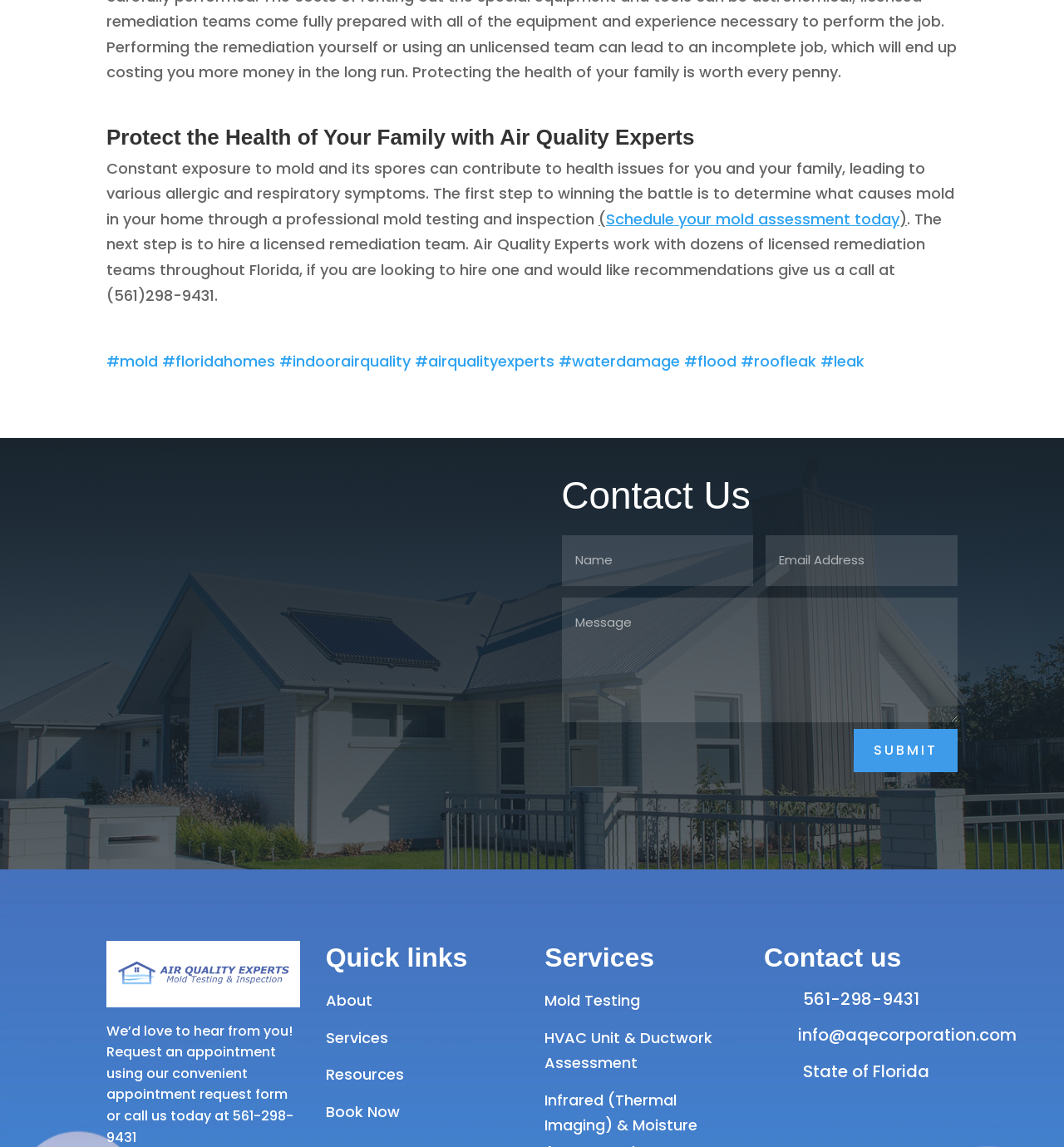Extract the bounding box coordinates for the UI element described by the text: "Schedule your mold assessment today". The coordinates should be in the form of [left, top, right, bottom] with values between 0 and 1.

[0.57, 0.182, 0.845, 0.2]